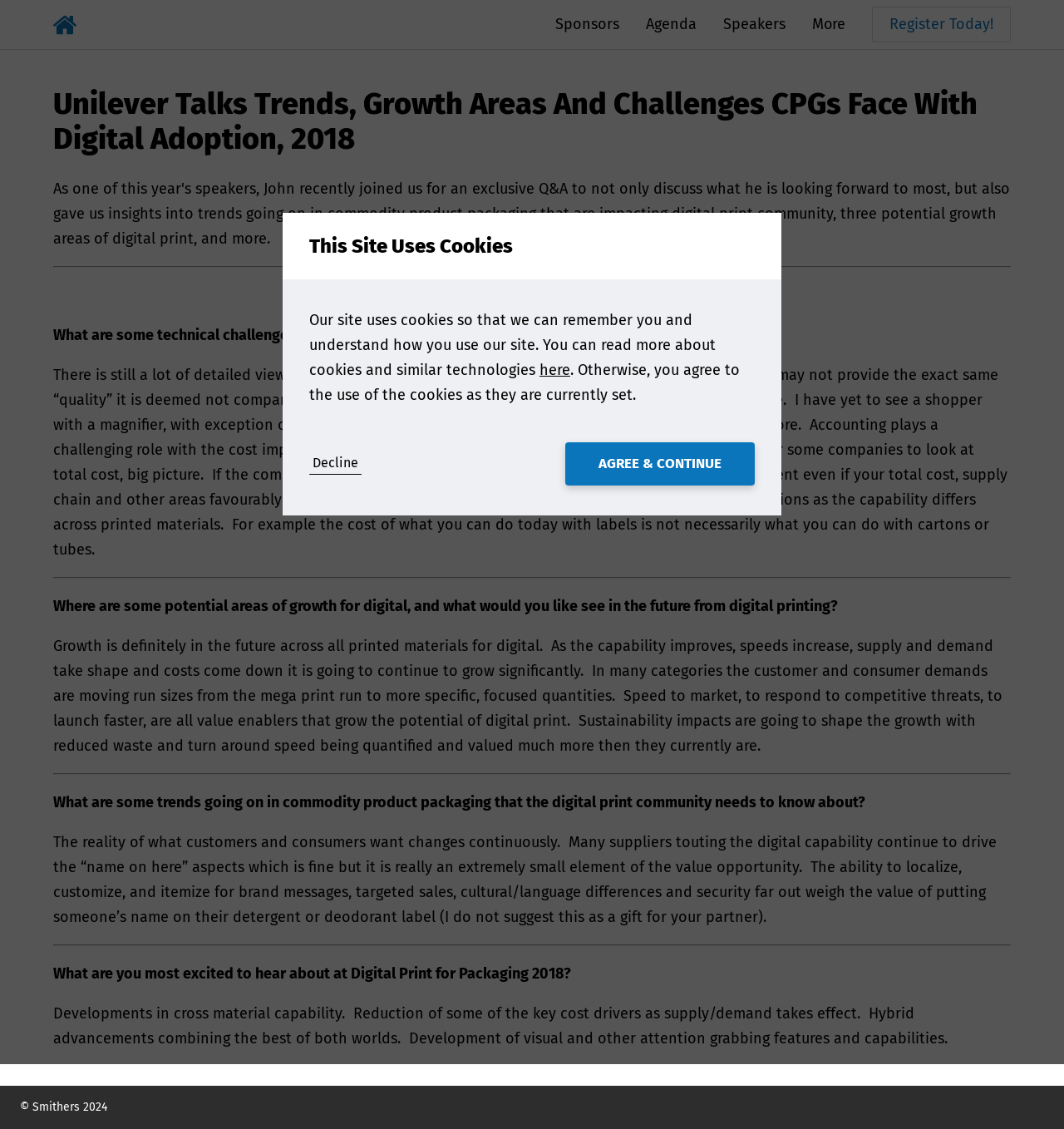Respond with a single word or phrase to the following question:
What is the main topic of discussion on this webpage?

Digital adoption in CPGs